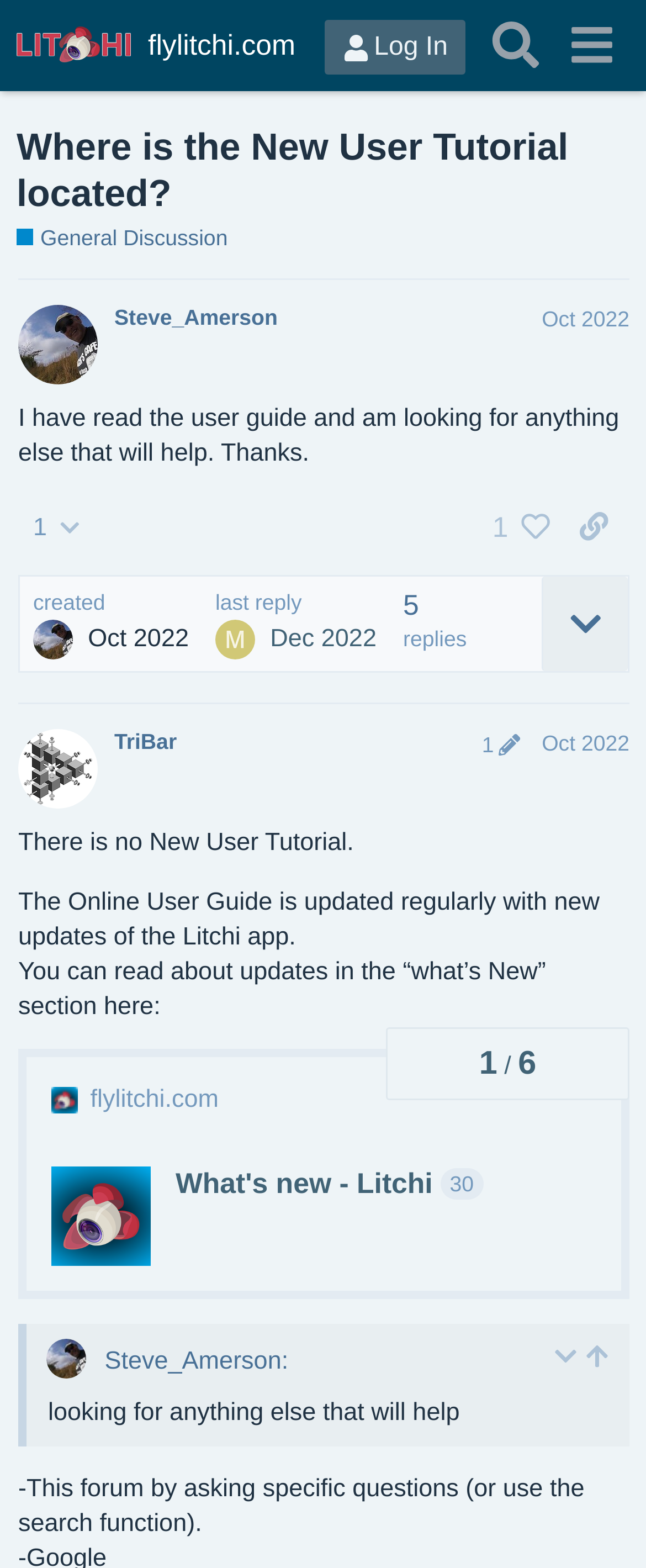Please provide a brief answer to the following inquiry using a single word or phrase:
What is the topic of the post?

New User Tutorial